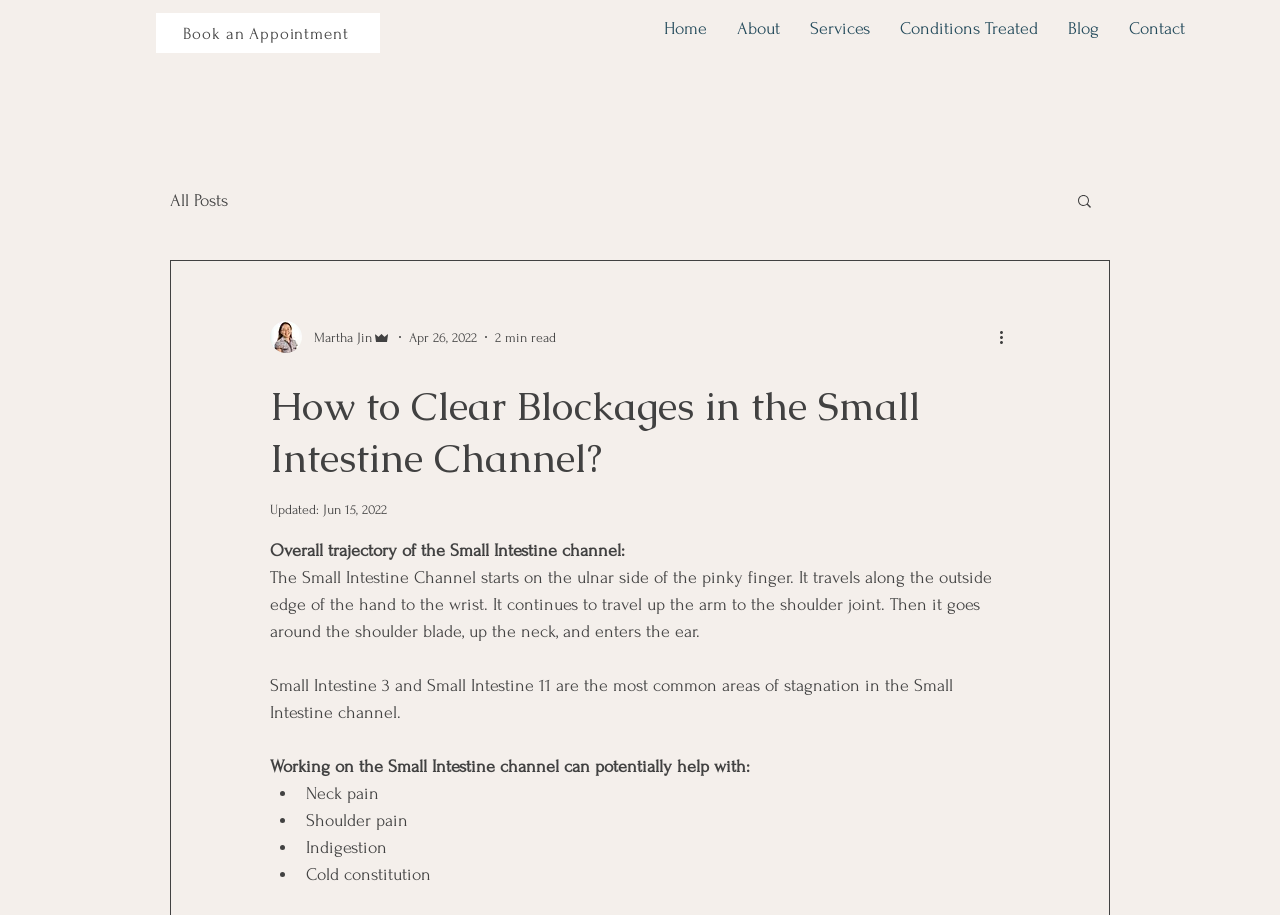Please determine the bounding box coordinates, formatted as (top-left x, top-left y, bottom-right x, bottom-right y), with all values as floating point numbers between 0 and 1. Identify the bounding box of the region described as: Contact

[0.87, 0.004, 0.938, 0.059]